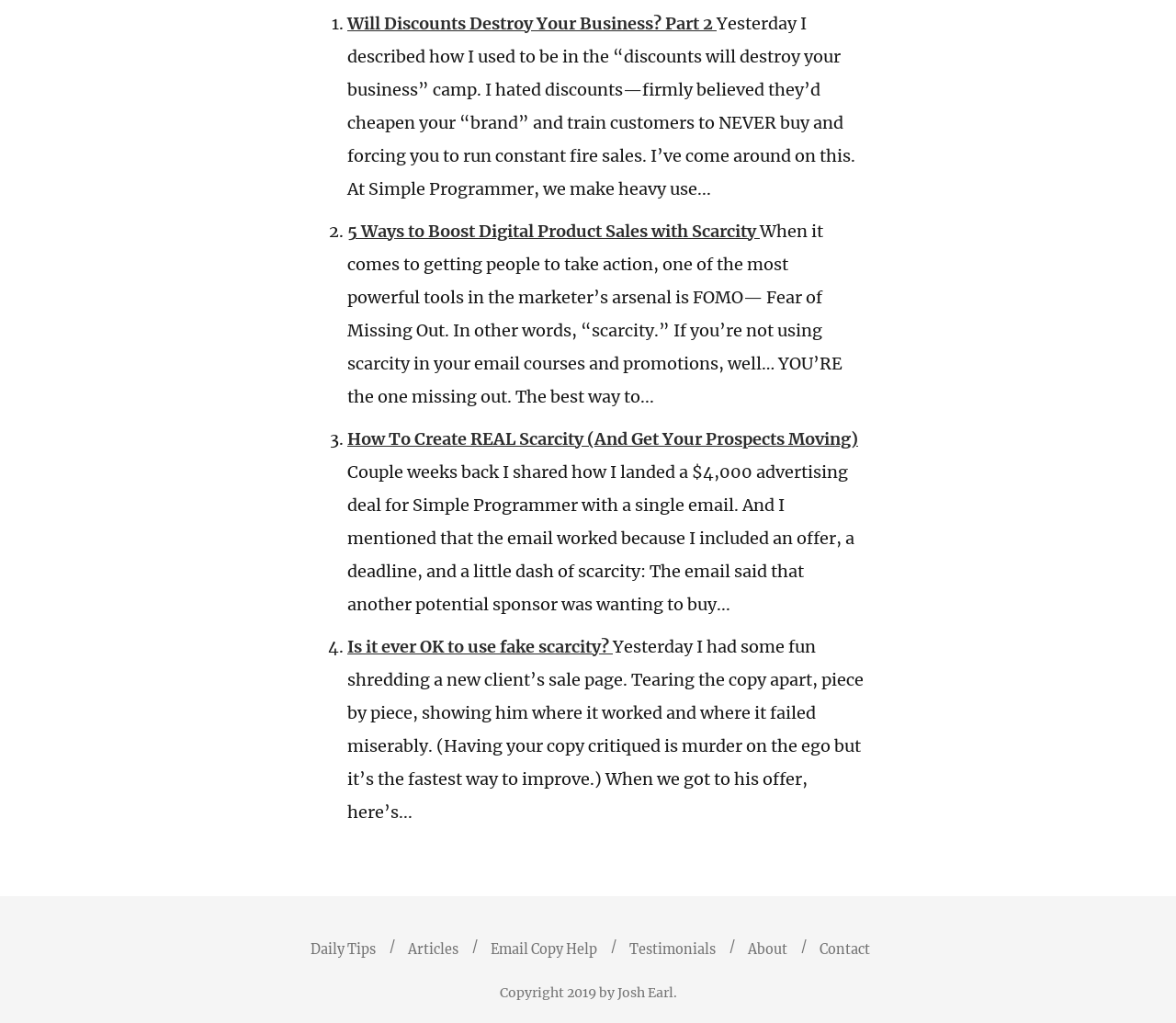How many articles are listed on this webpage?
Refer to the image and provide a concise answer in one word or phrase.

4